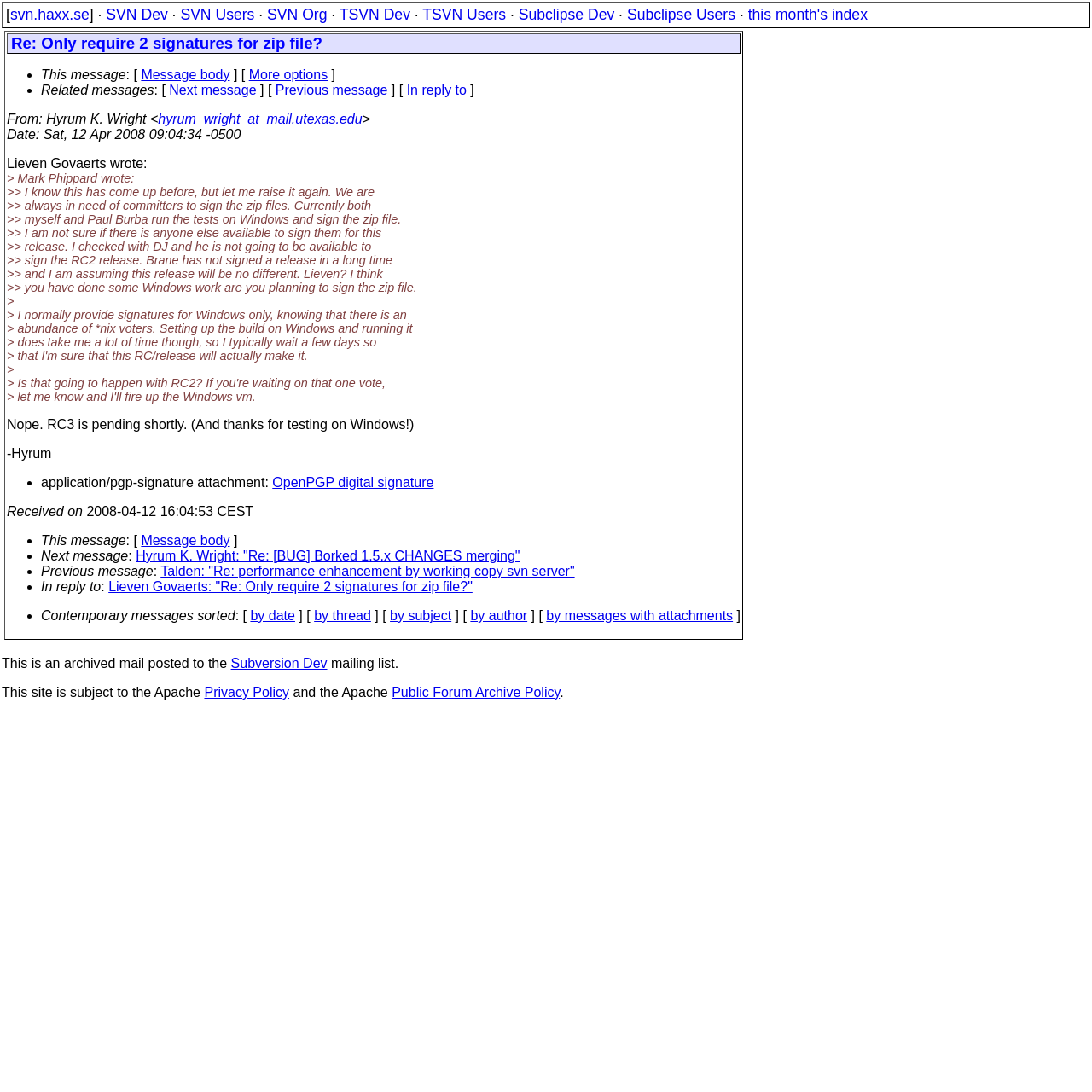Describe the entire webpage, focusing on both content and design.

The webpage is a discussion forum for Subversion developers. At the top, there are several links to related websites, including SVN Dev, SVN Users, SVN Org, TSVN Dev, TSVN Users, Subclipse Dev, and Subclipse Users, as well as a link to "this month's index". 

Below these links, there is a table with two columns. The left column contains a discussion thread about requiring only two signatures for zip files. The thread starts with a message from Lieven Govaerts, who is responding to a question from Mark Phippard about signing zip files. The conversation continues with Hyrum K. Wright, who mentions that he normally provides signatures for Windows only and is waiting a few days to ensure the release will make it. 

The message includes the sender's information, such as their name and email address, as well as the date and time the message was sent. There is also an attachment, an OpenPGP digital signature. 

On the right side of the table, there is no content. 

At the bottom of the page, there is a notice stating that the mail is archived and was posted to the Subversion Dev mailing list, along with links to the Apache Privacy Policy and Public Forum Archive Policy.